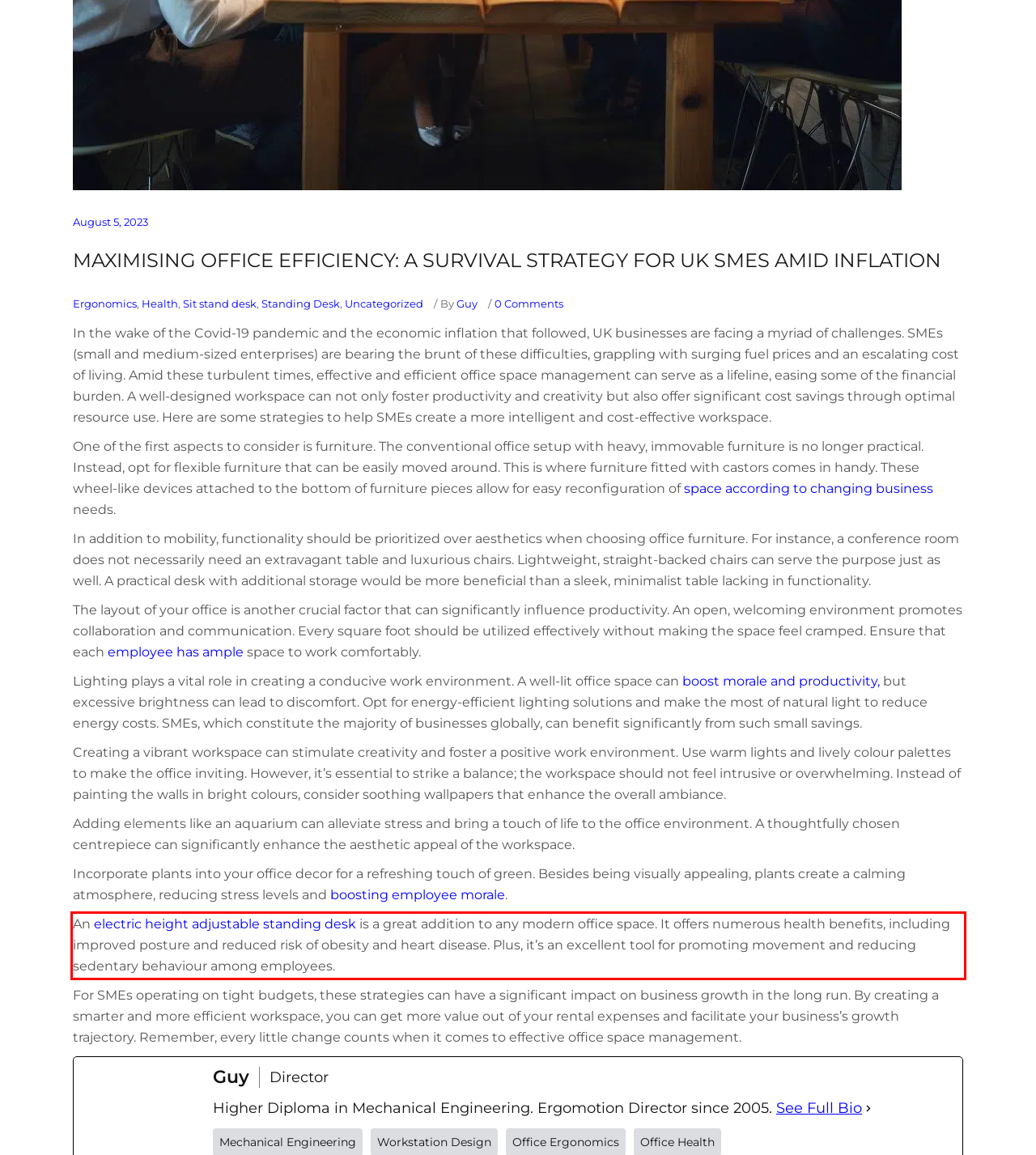Identify the red bounding box in the webpage screenshot and perform OCR to generate the text content enclosed.

An electric height adjustable standing desk is a great addition to any modern office space. It offers numerous health benefits, including improved posture and reduced risk of obesity and heart disease. Plus, it’s an excellent tool for promoting movement and reducing sedentary behaviour among employees.